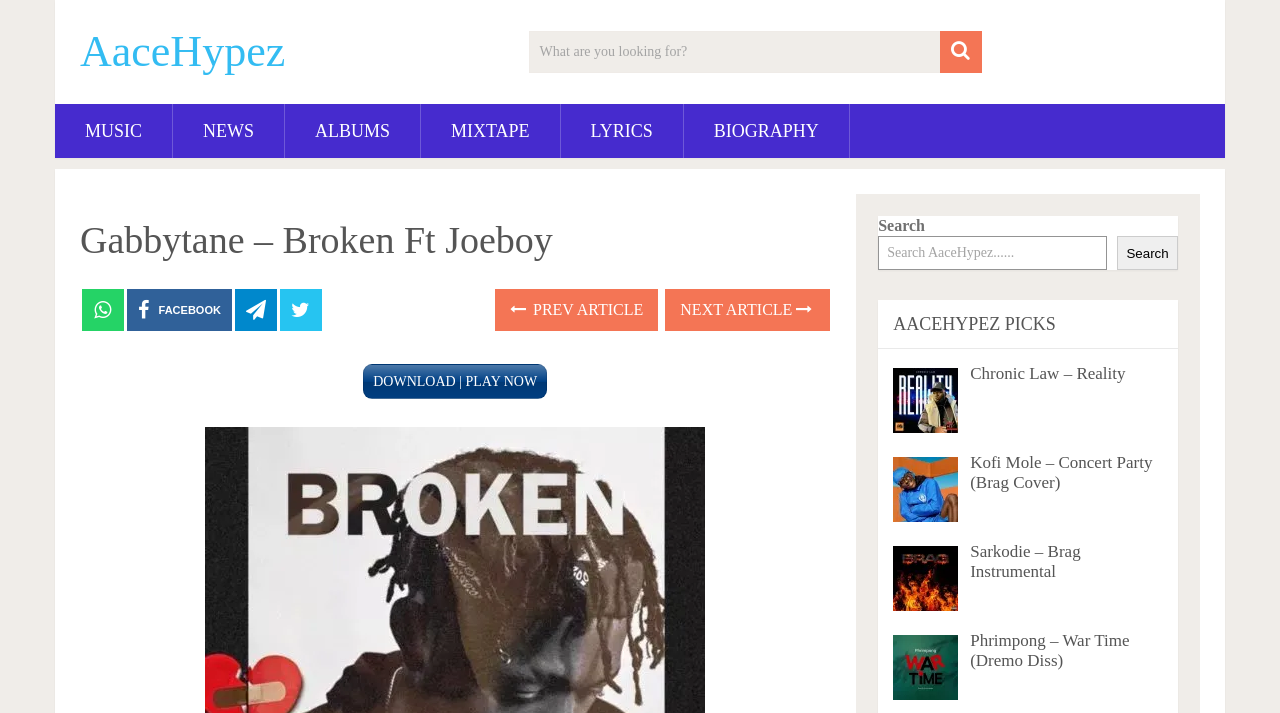What is the title of the song being featured? Please answer the question using a single word or phrase based on the image.

Gabbytane – Broken Ft Joeboy